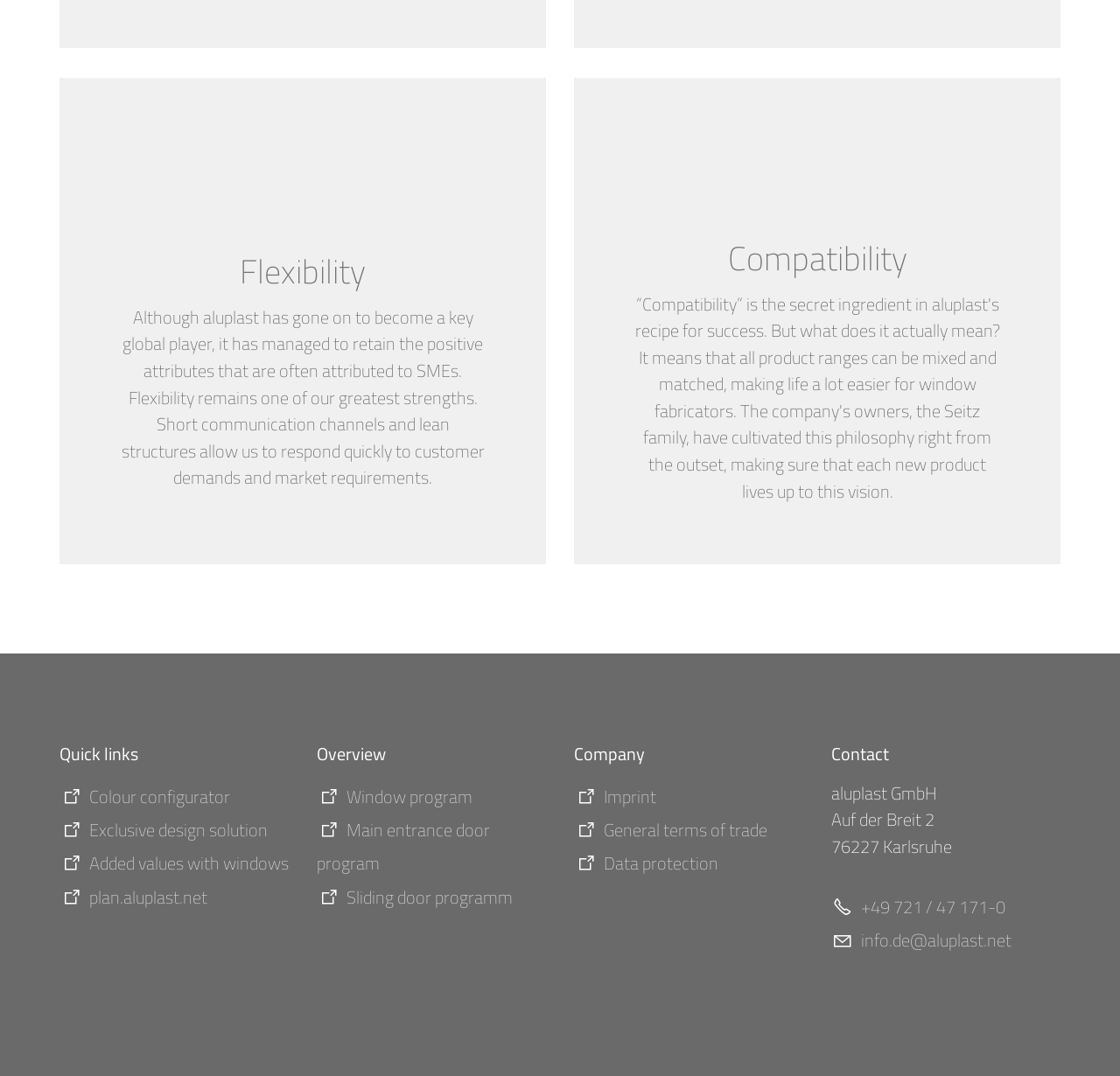Identify the bounding box coordinates for the element you need to click to achieve the following task: "Send an email to info.de@aluplast.net". The coordinates must be four float values ranging from 0 to 1, formatted as [left, top, right, bottom].

[0.742, 0.861, 0.903, 0.886]